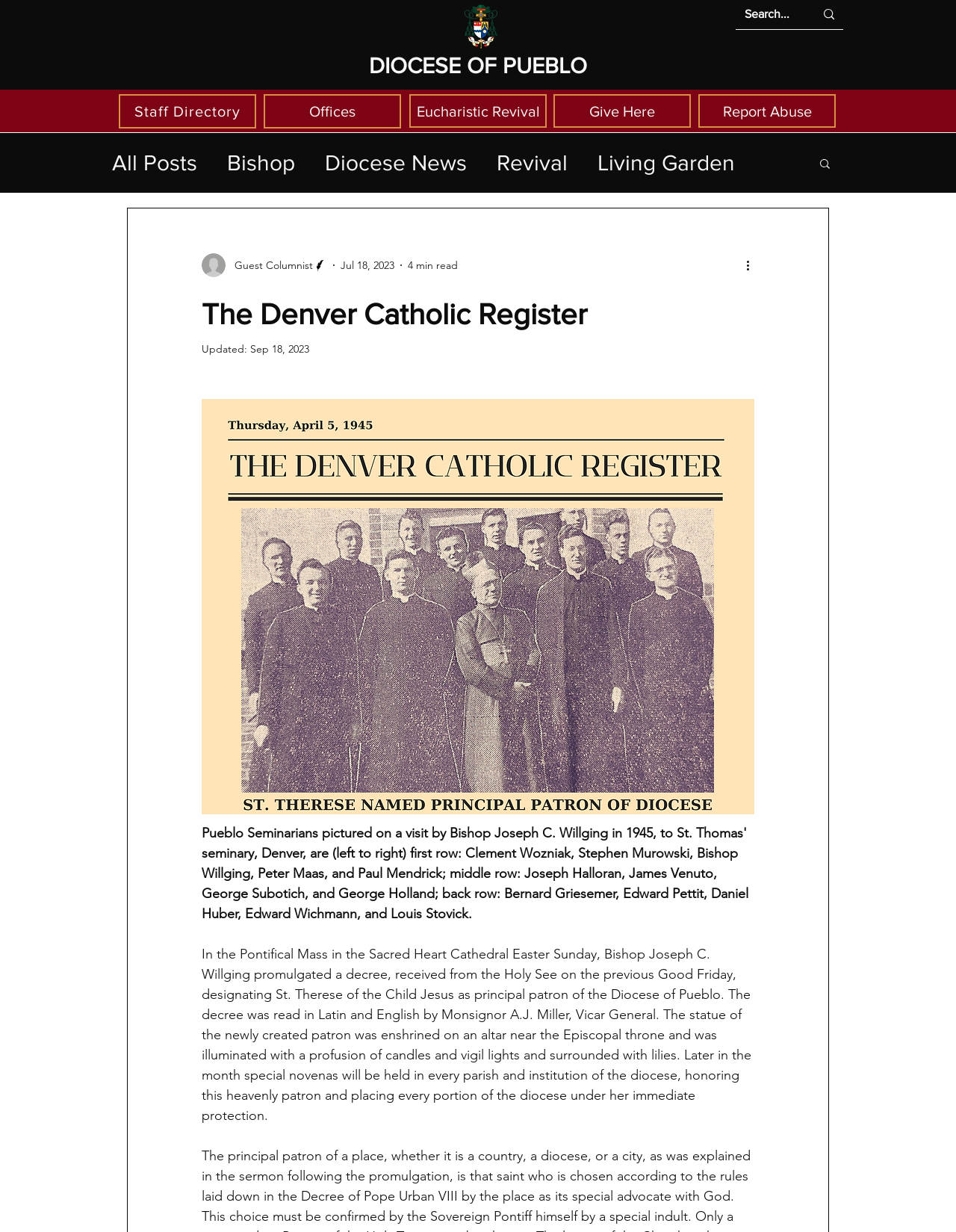Specify the bounding box coordinates of the area that needs to be clicked to achieve the following instruction: "View the staff directory".

[0.124, 0.076, 0.268, 0.104]